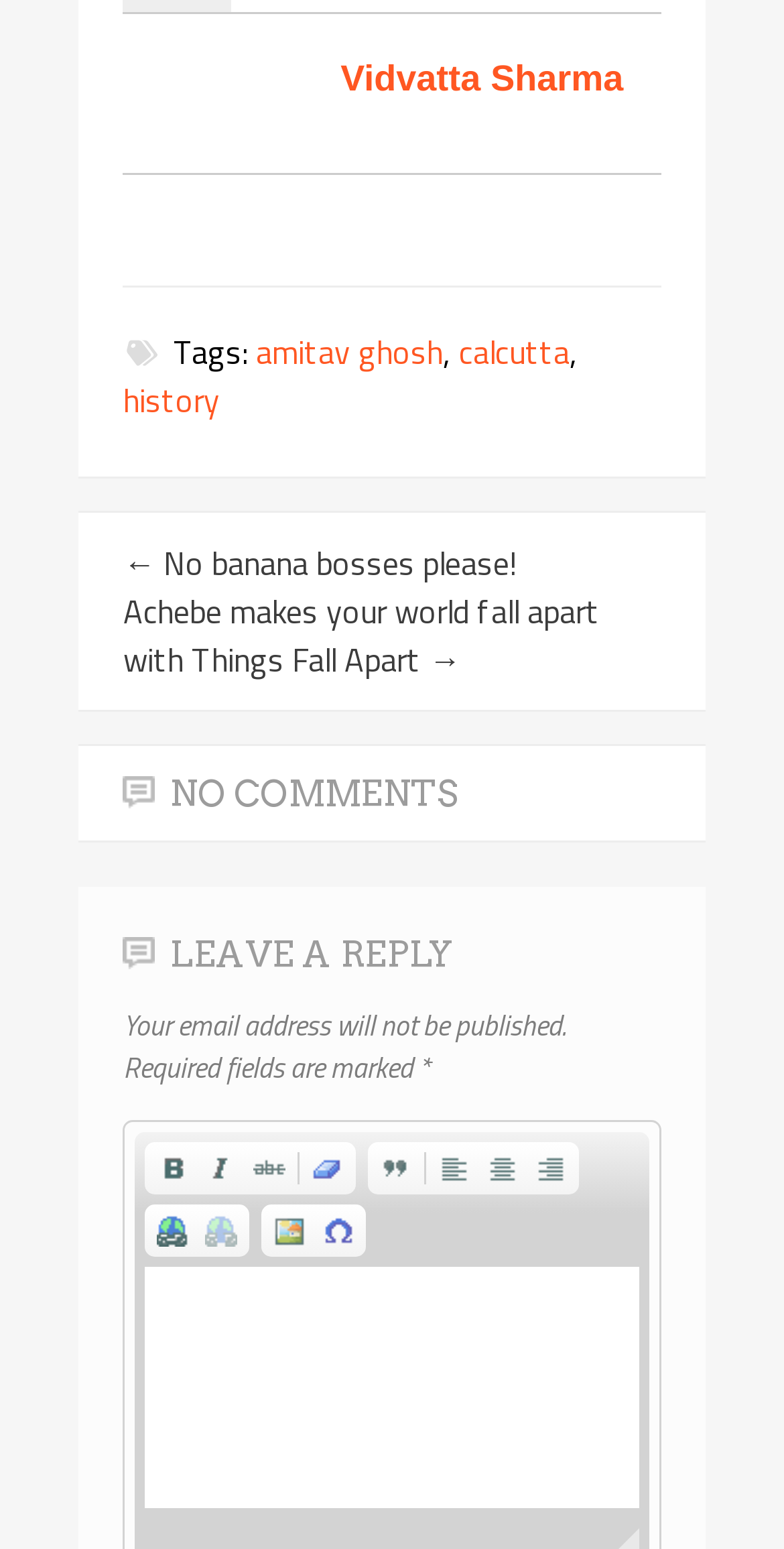Please find the bounding box coordinates of the element that needs to be clicked to perform the following instruction: "Click on the button 'Image'". The bounding box coordinates should be four float numbers between 0 and 1, represented as [left, top, right, bottom].

[0.339, 0.78, 0.401, 0.808]